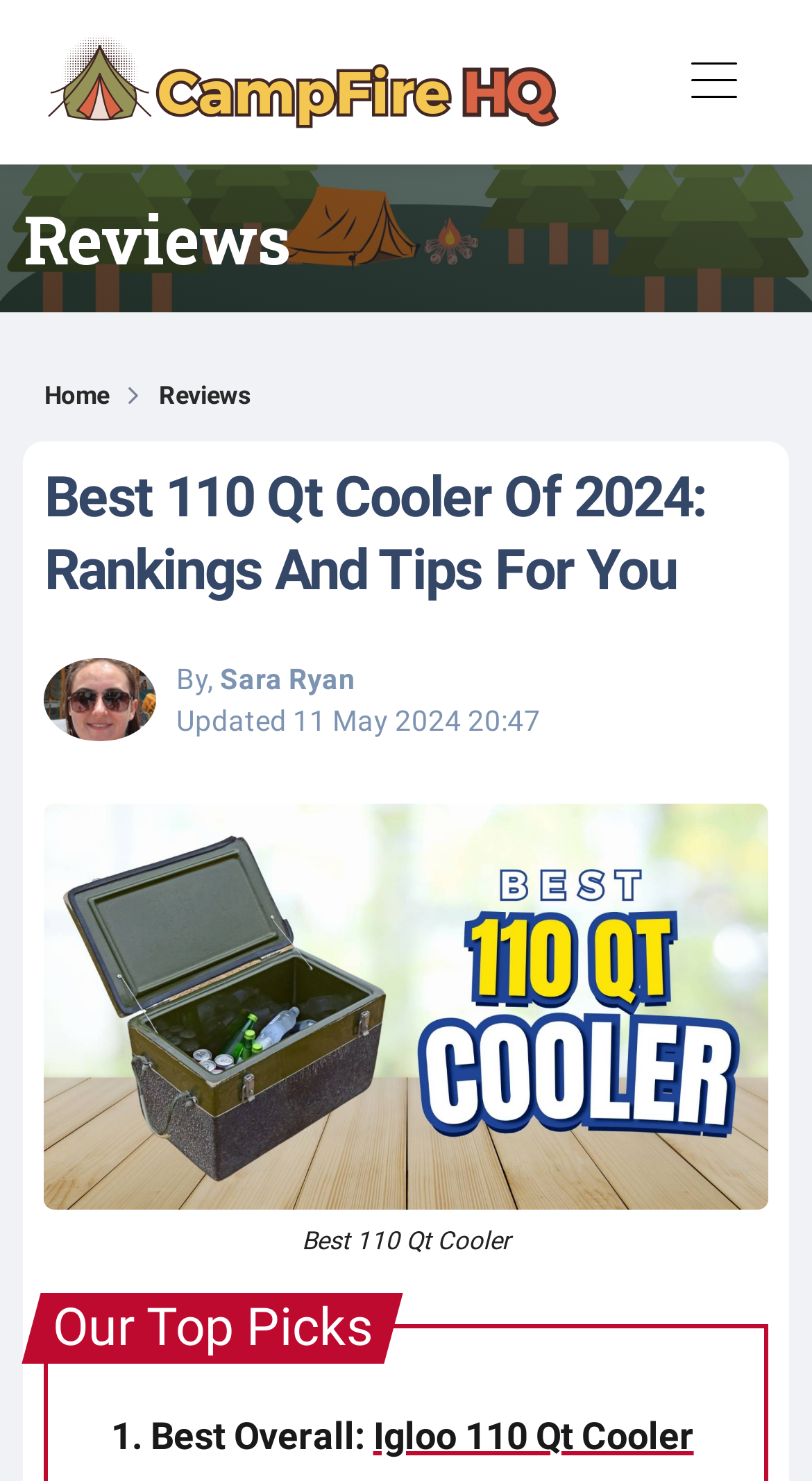What is the category of the webpage?
Please give a detailed and elaborate explanation in response to the question.

I looked at the navigation menu and found a link to 'Reviews', which suggests that the webpage is categorized under reviews.